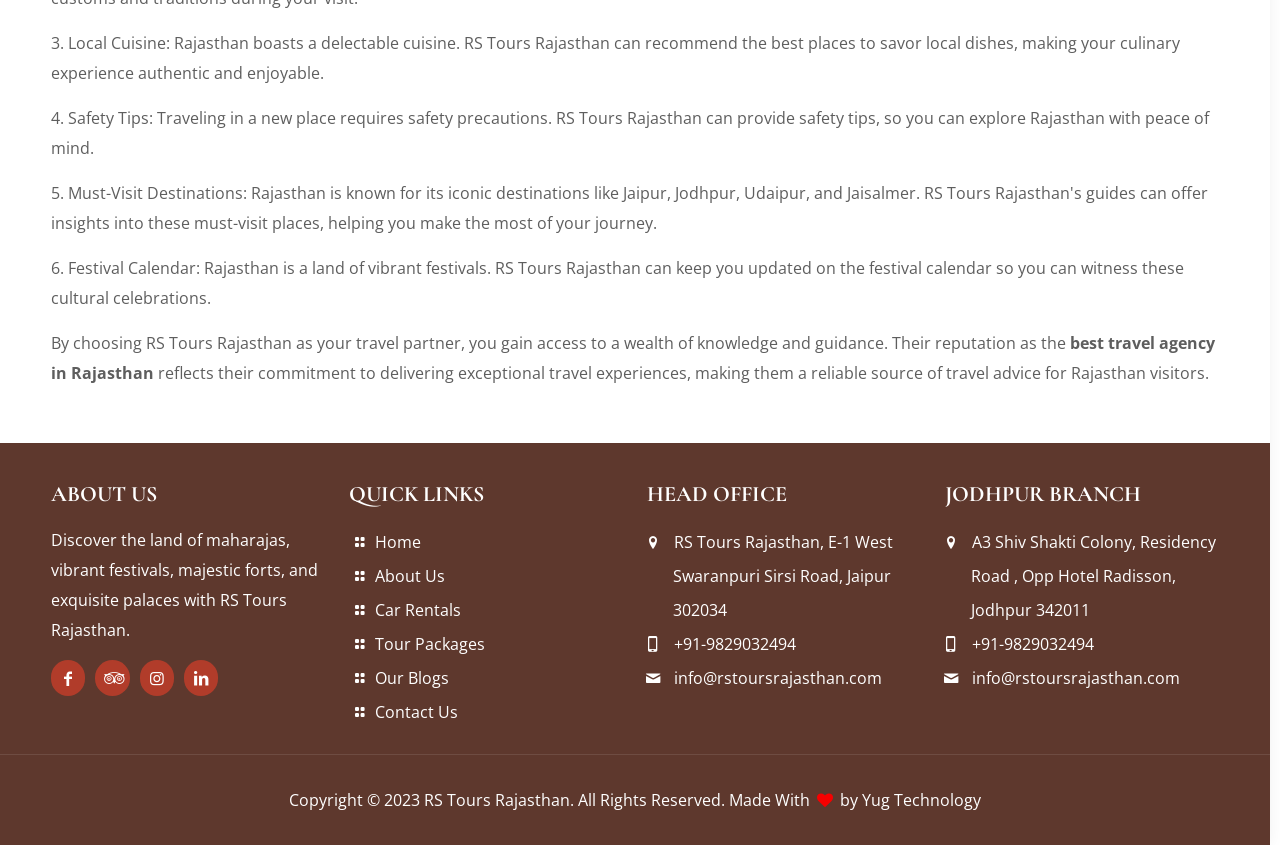Please find the bounding box coordinates of the element that needs to be clicked to perform the following instruction: "Click on the 'Home' link". The bounding box coordinates should be four float numbers between 0 and 1, represented as [left, top, right, bottom].

[0.293, 0.629, 0.329, 0.655]